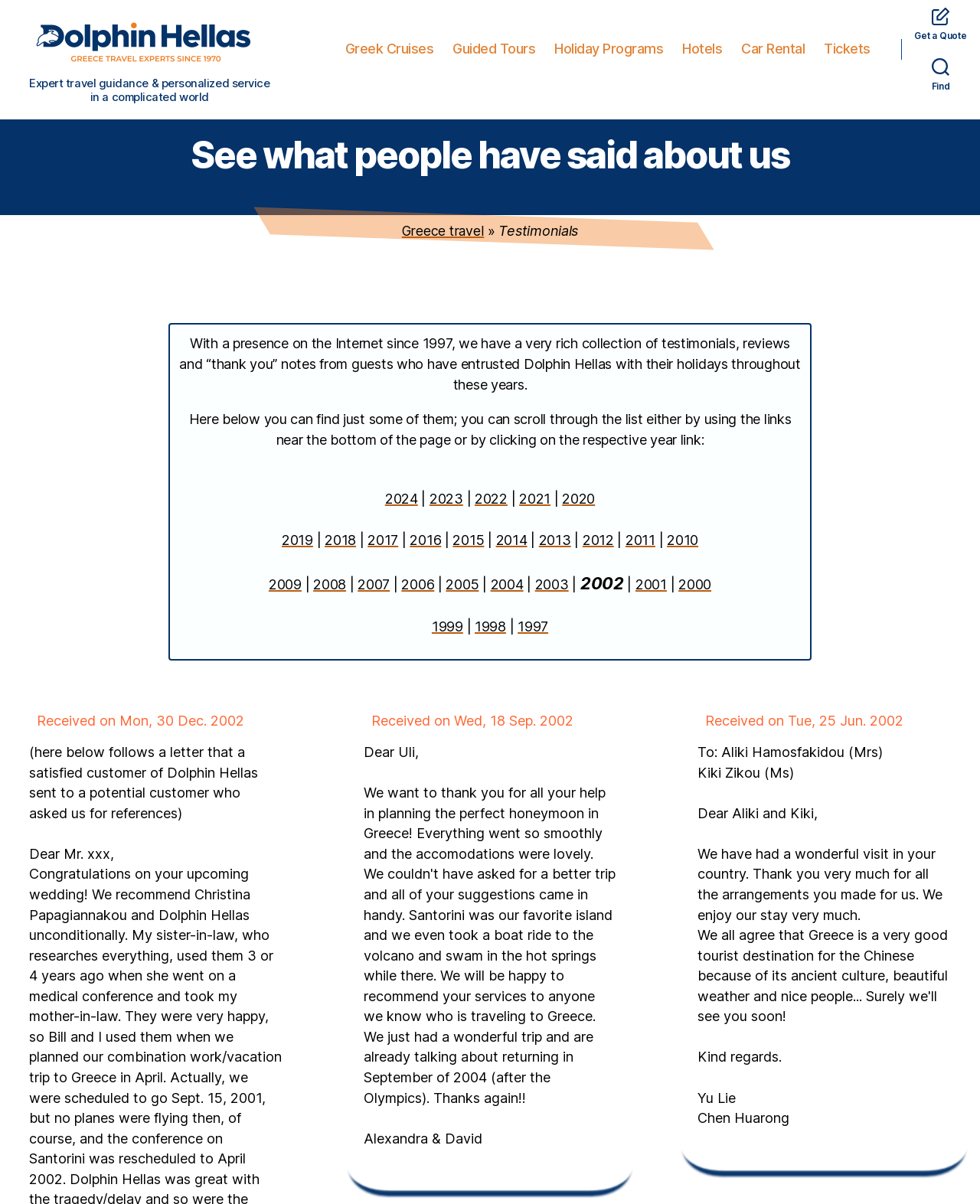Please provide a detailed answer to the question below by examining the image:
What is the date of the first testimonial on the page?

The first testimonial on the page is dated 'Mon, 30 Dec. 2002', as indicated by the text 'Received on Mon, 30 Dec. 2002'.